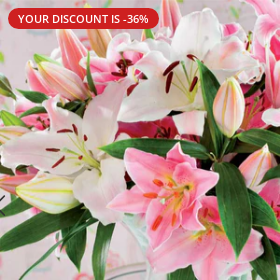What is the color of the flowers?
Provide an in-depth answer to the question, covering all aspects.

The caption describes the Oriental Lilies as being in shades of pink and white, which indicates the colors of the flowers displayed in the image.